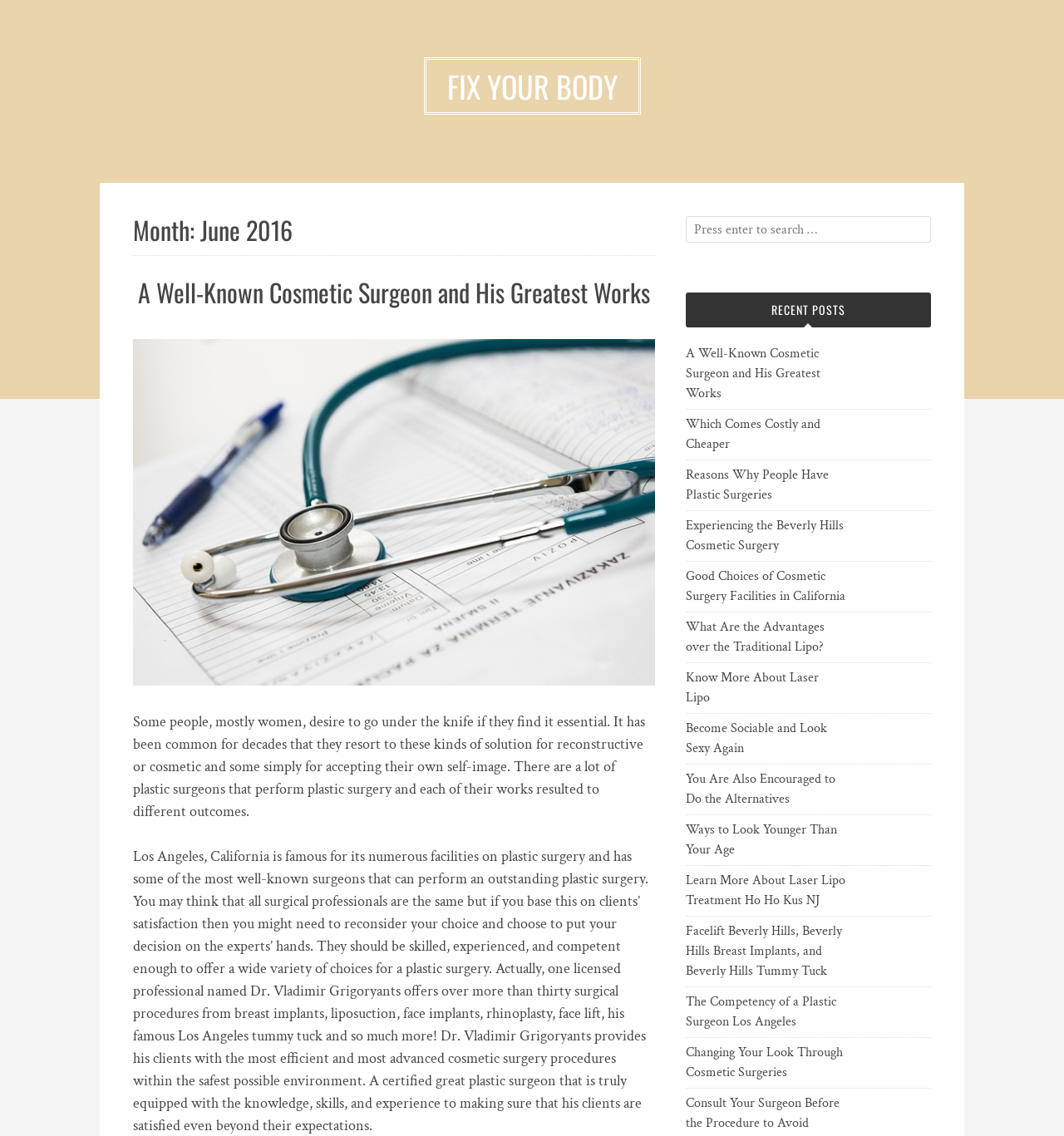Bounding box coordinates must be specified in the format (top-left x, top-left y, bottom-right x, bottom-right y). All values should be floating point numbers between 0 and 1. What are the bounding box coordinates of the UI element described as: Fix Your Body

[0.398, 0.05, 0.602, 0.101]